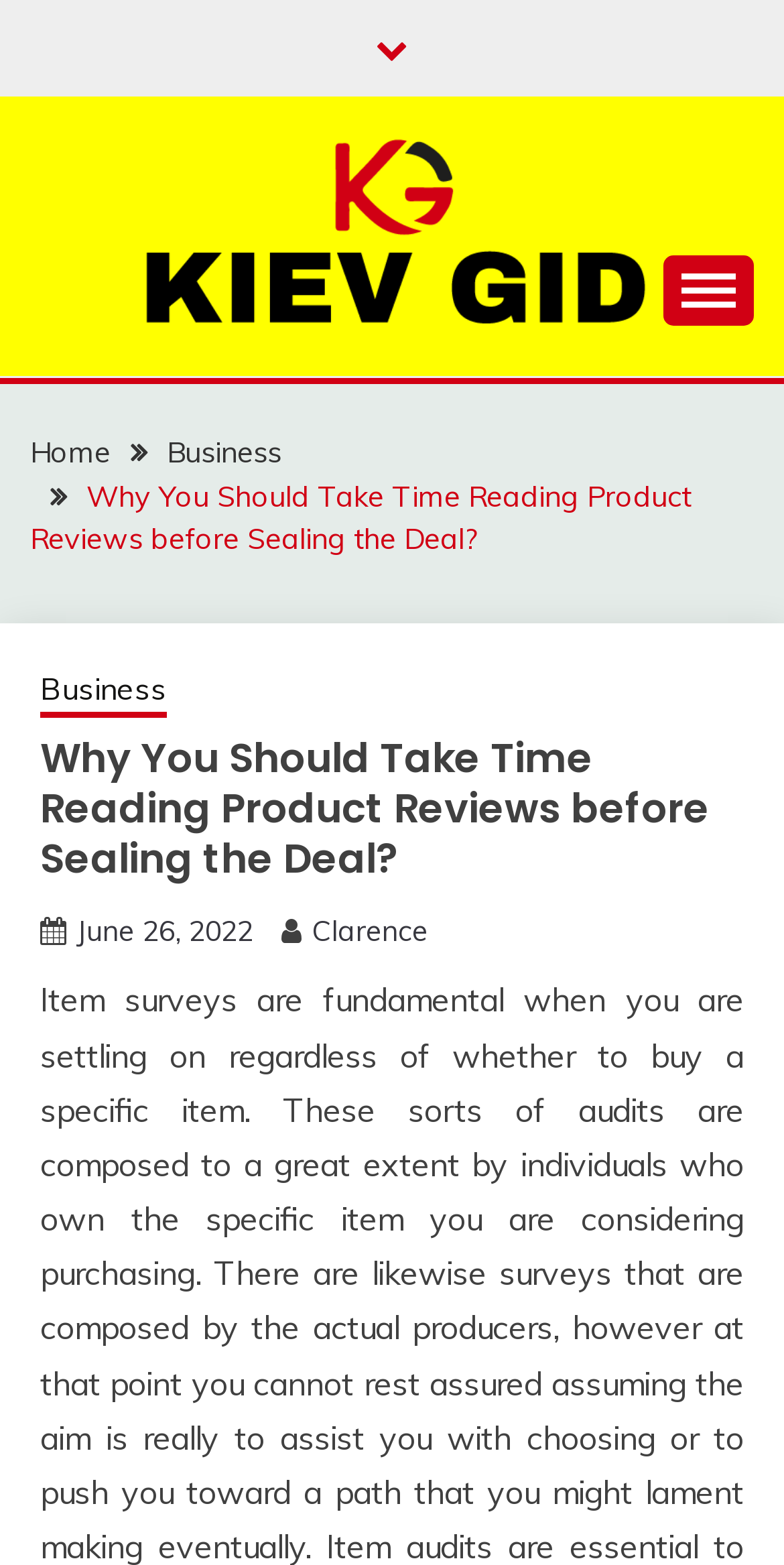Illustrate the webpage thoroughly, mentioning all important details.

The webpage is about the importance of reading product reviews before making a purchase, as indicated by the title "Why You Should Take Time Reading Product Reviews before Sealing the Deal?" at the top of the page. 

Below the title, there is a link to "Kiev Gid" accompanied by an image with the same name, positioned at the top-left corner of the page. Next to it, there is another link with the text "KIEV GID". 

On the top-right corner, there is a button with no text, which controls the primary menu. 

Below the title, there is a navigation section labeled "Breadcrumbs" that contains four links: "Home", "Business", the title of the article, and another "Business" link. 

The main content of the webpage starts with a heading that repeats the title of the article. Below the heading, there are two links: one with the date "June 26, 2022" and another with the author's name "Clarence". 

At the bottom of the page, there is a link with a font icon, positioned at the bottom-right corner.